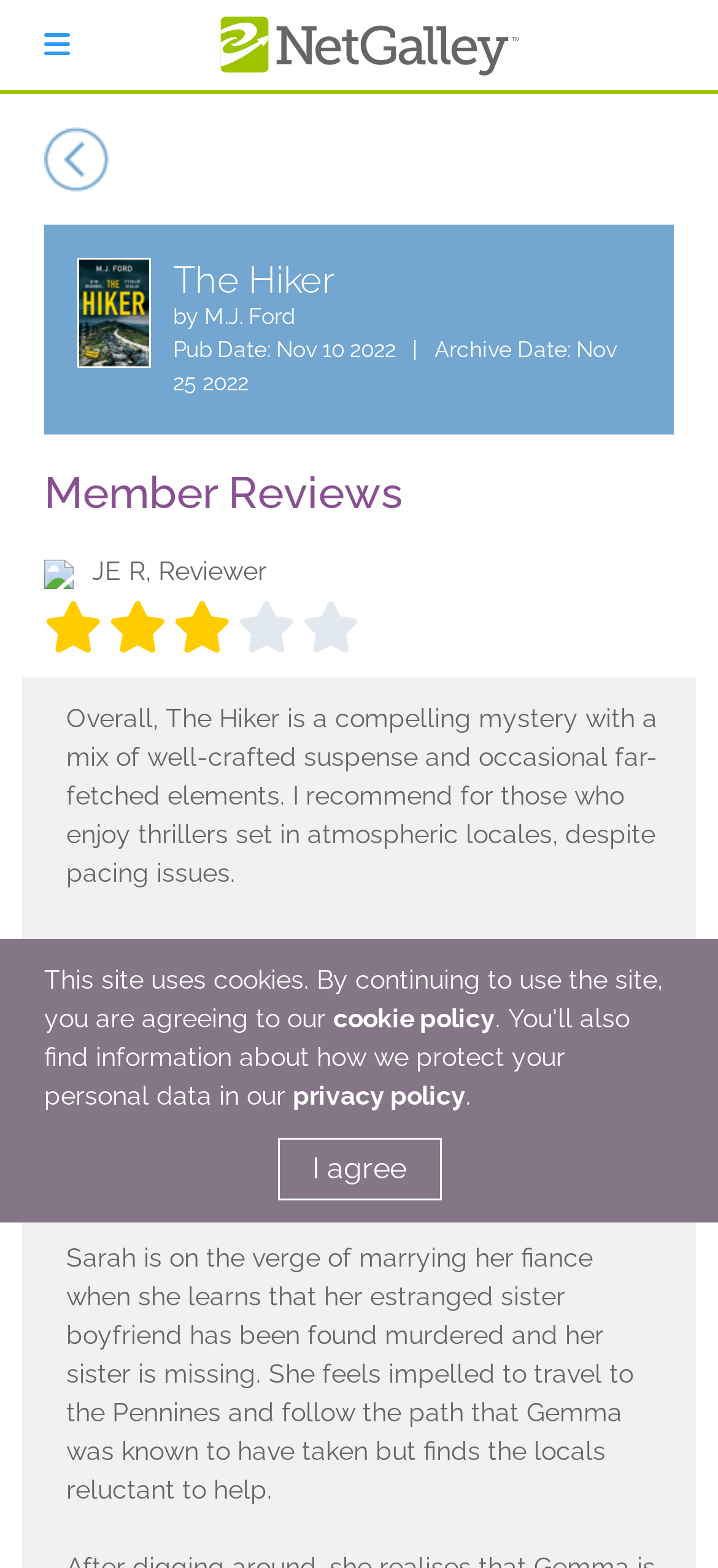Can you give a comprehensive explanation to the question given the content of the image?
Who is the author of the book?

I found the author's name by looking at the static text element that says 'by M.J. Ford' and is located near the top of the page, below the book title.